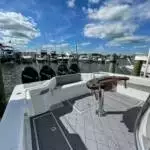Respond with a single word or phrase to the following question:
What is the significance of the clear blue sky in the background?

Inviting atmosphere